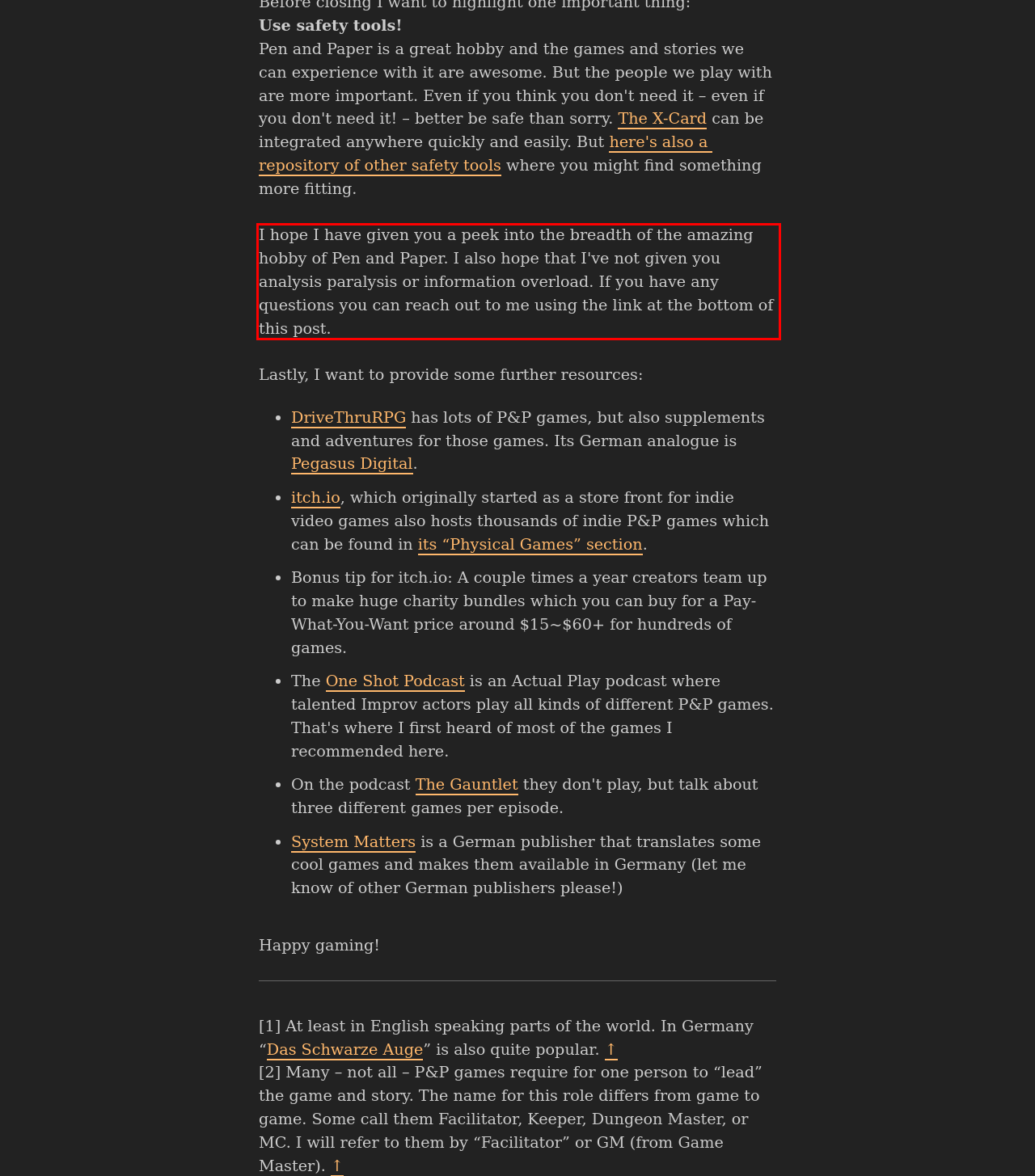Look at the webpage screenshot and recognize the text inside the red bounding box.

I hope I have given you a peek into the breadth of the amazing hobby of Pen and Paper. I also hope that I've not given you analysis paralysis or information overload. If you have any questions you can reach out to me using the link at the bottom of this post.